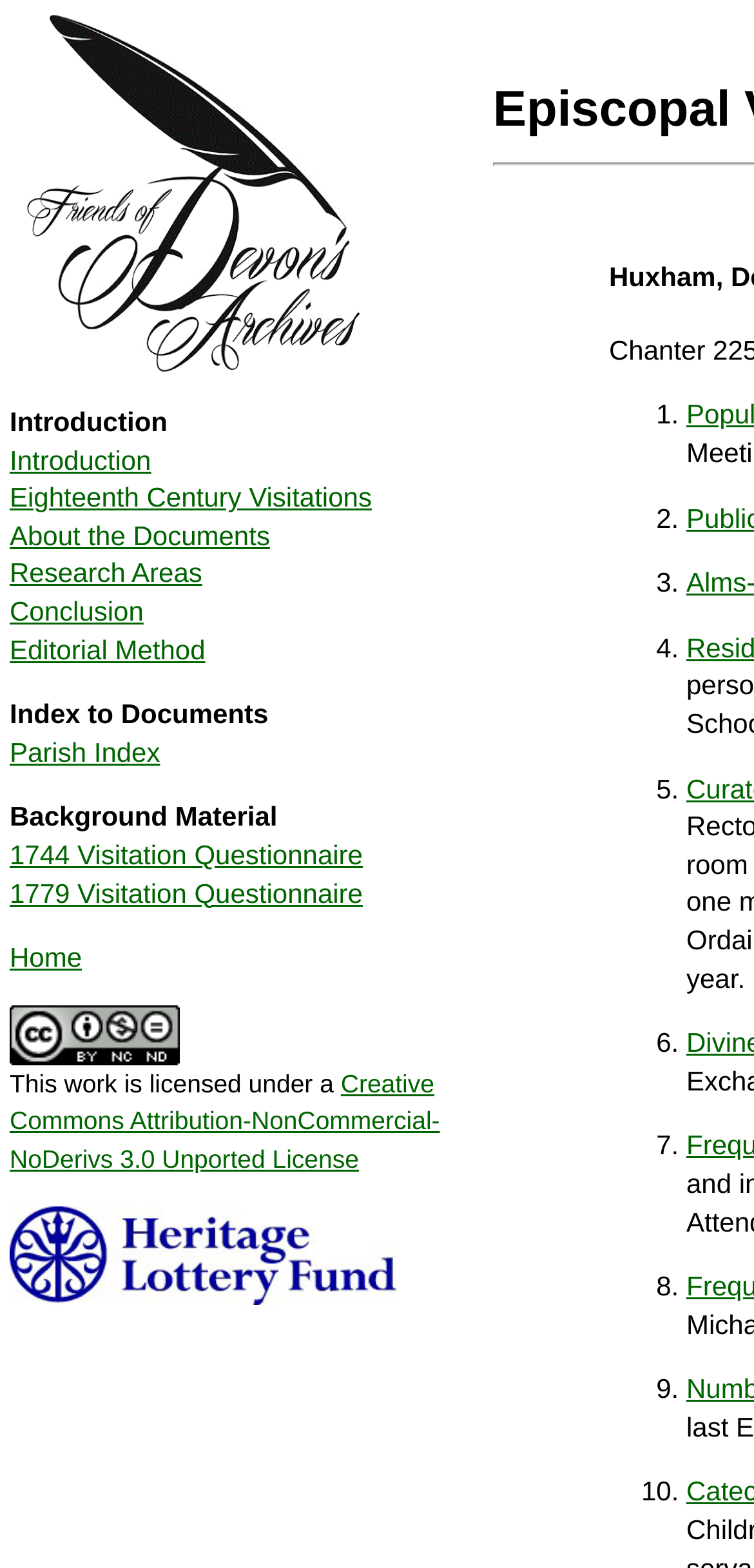Offer an extensive depiction of the webpage and its key elements.

The webpage is about the "Friends of Devon Archives: 1744 Visitation Queries: Huxham". At the top left corner, there is a logo of "Friends of Devon's Archives" which is an image linked to the homepage. Below the logo, there is a heading "Introduction" followed by a series of links to different sections of the webpage, including "Eighteenth Century Visitations", "About the Documents", "Research Areas", "Conclusion", and "Editorial Method". 

To the right of these links, there is a list of 10 numbered items, starting from "1." to "10.". The list is positioned vertically, taking up most of the right side of the webpage.

Below the links, there is a section titled "Index to Documents" followed by a link to "Parish Index". Further down, there is another section titled "Background Material" with links to "1744 Visitation Questionnaire" and "1779 Visitation Questionnaire". 

At the bottom left corner, there is a link to "Home" and an image of a "Creative Commons Licence". Next to the image, there is a statement about the licensing terms of the work, which is linked to the "Creative Commons Attribution-NonCommercial-NoDerivs 3.0 Unported License" webpage. Below this, there is an image of the "HLF Logo".